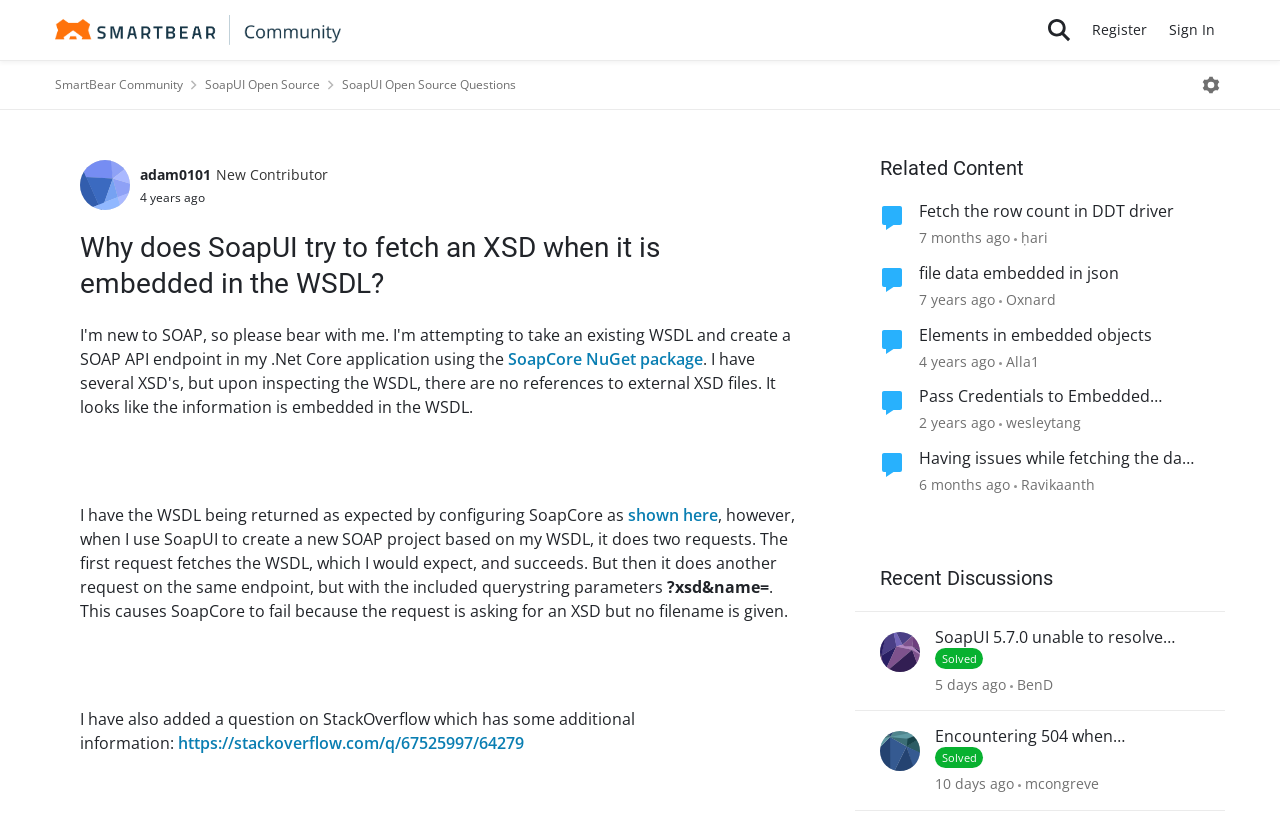What is the name of the author who started the discussion?
Based on the image, answer the question with as much detail as possible.

The author who started the discussion is identified by their username, which is 'adam0101'. This information can be found at the top of the discussion thread.